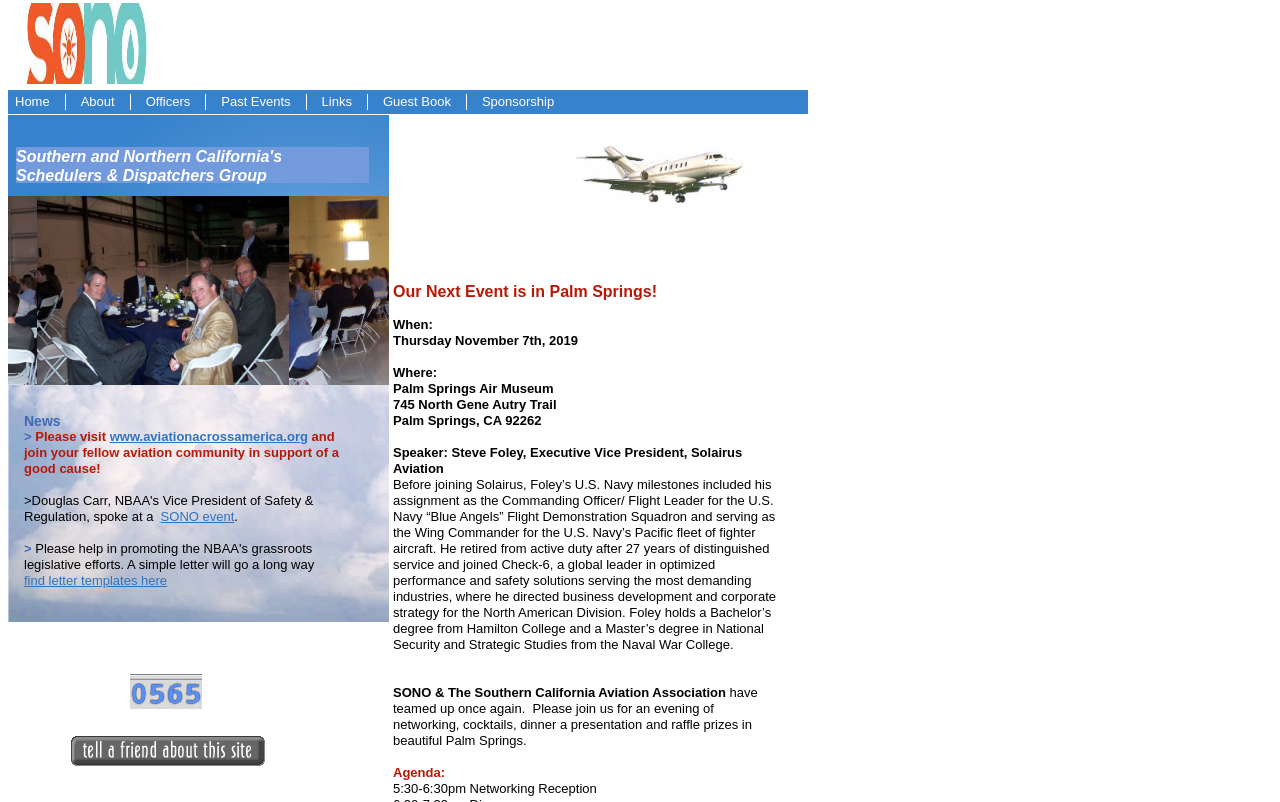Answer the following query concisely with a single word or phrase:
What is the date of the next event mentioned on the webpage?

Thursday November 7th, 2019